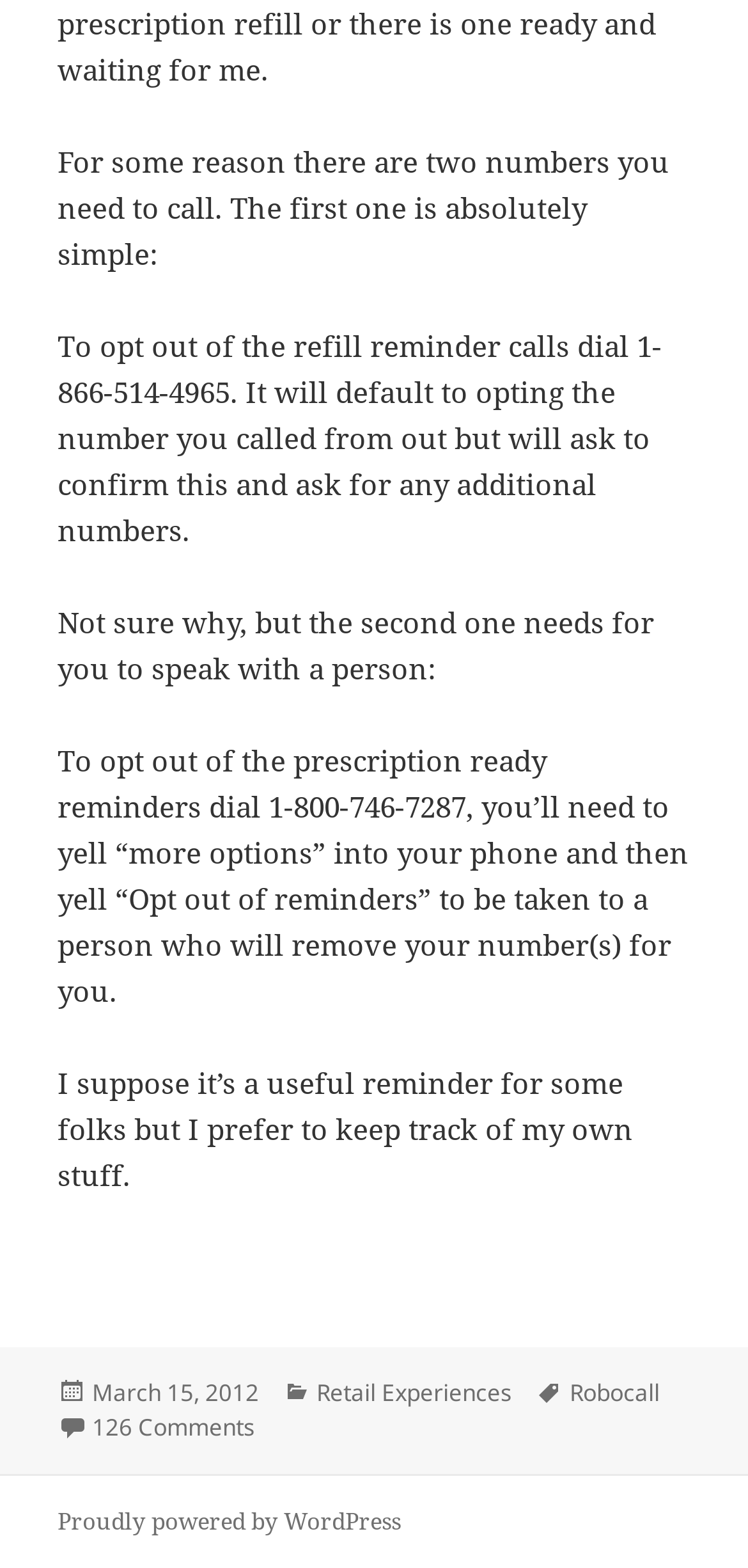Bounding box coordinates are given in the format (top-left x, top-left y, bottom-right x, bottom-right y). All values should be floating point numbers between 0 and 1. Provide the bounding box coordinate for the UI element described as: Proudly powered by WordPress

[0.077, 0.959, 0.536, 0.981]